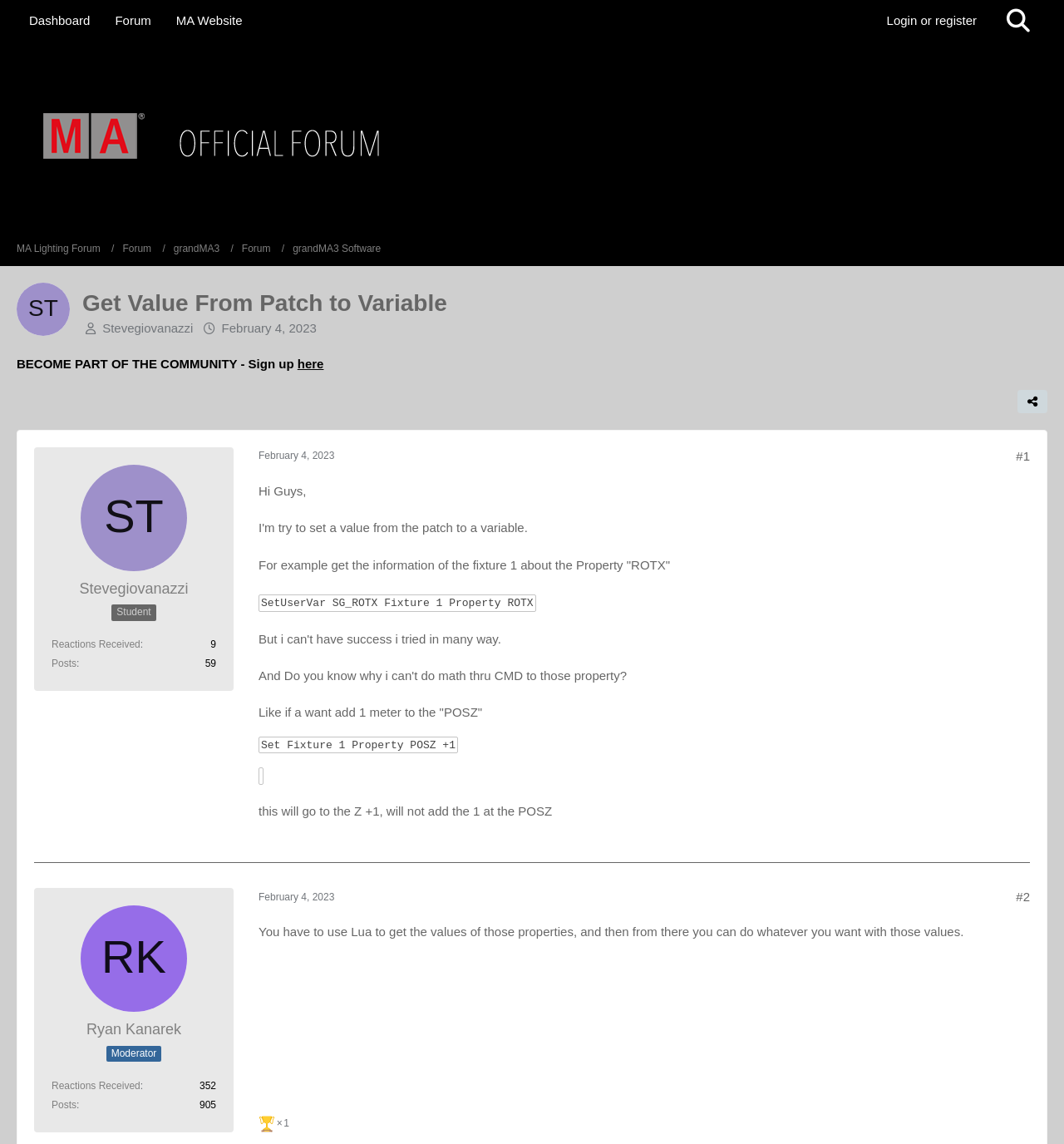Please locate the bounding box coordinates of the element that should be clicked to achieve the given instruction: "Click on the 'here' link".

[0.28, 0.311, 0.304, 0.324]